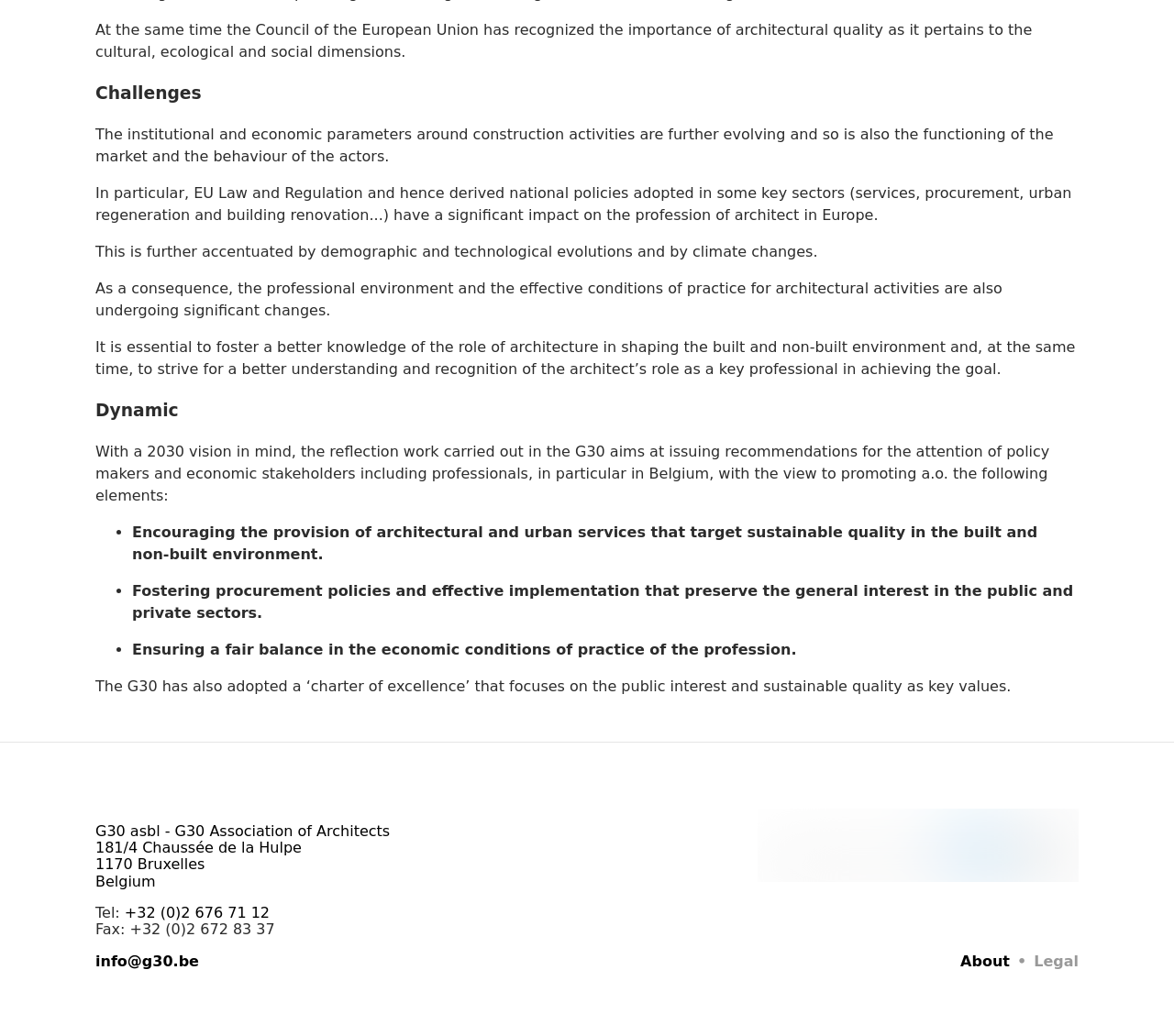Use the information in the screenshot to answer the question comprehensively: What is the location of the G30 Association of Architects?

The webpage provides the contact information of the G30 Association of Architects, including its address, which is 181/4 Chaussée de la Hulpe, 1170 Bruxelles, Belgium.